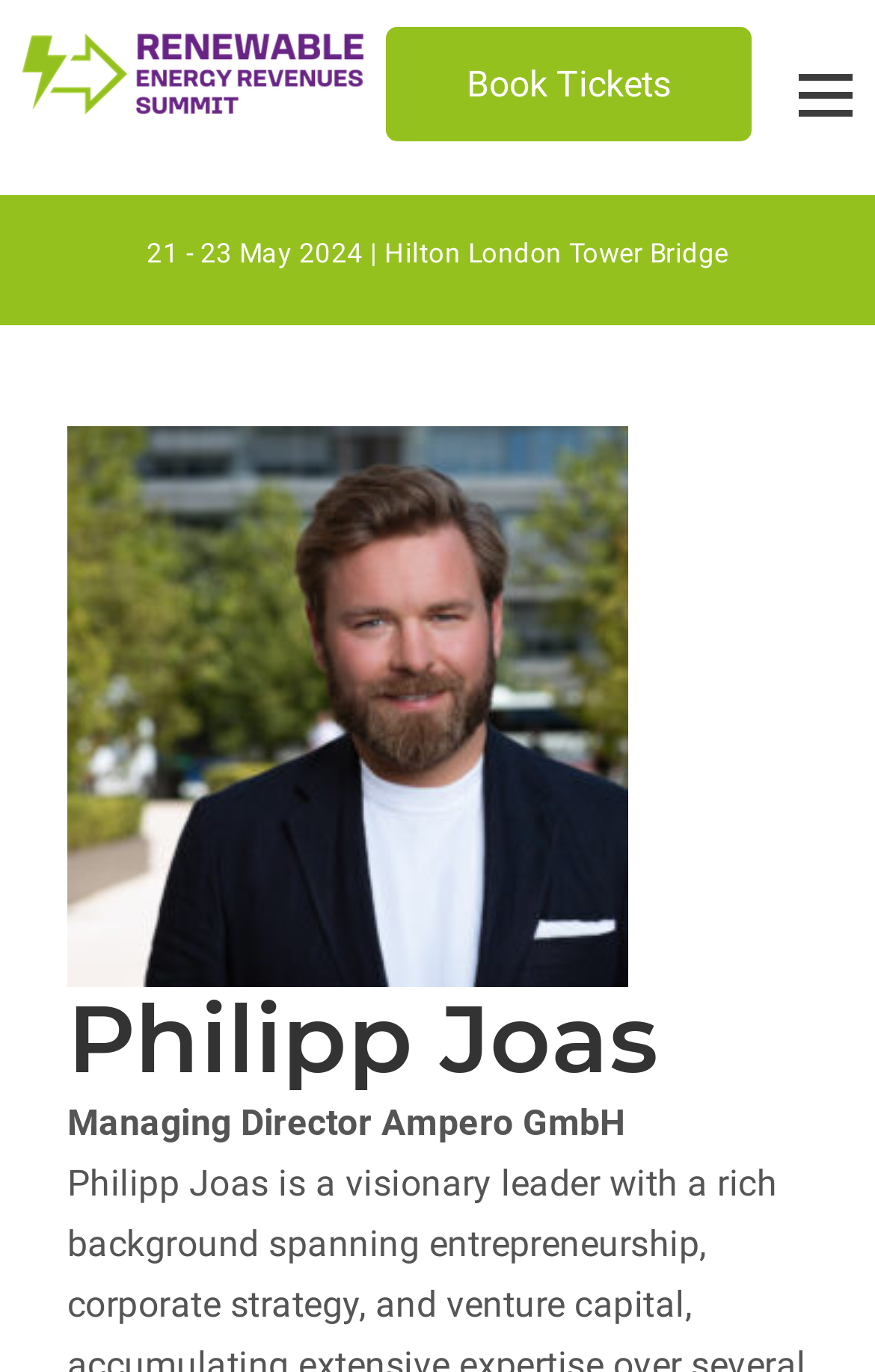Give the bounding box coordinates for this UI element: "aria-label="Open menu"". The coordinates should be four float numbers between 0 and 1, arranged as [left, top, right, bottom].

[0.913, 0.049, 0.974, 0.088]